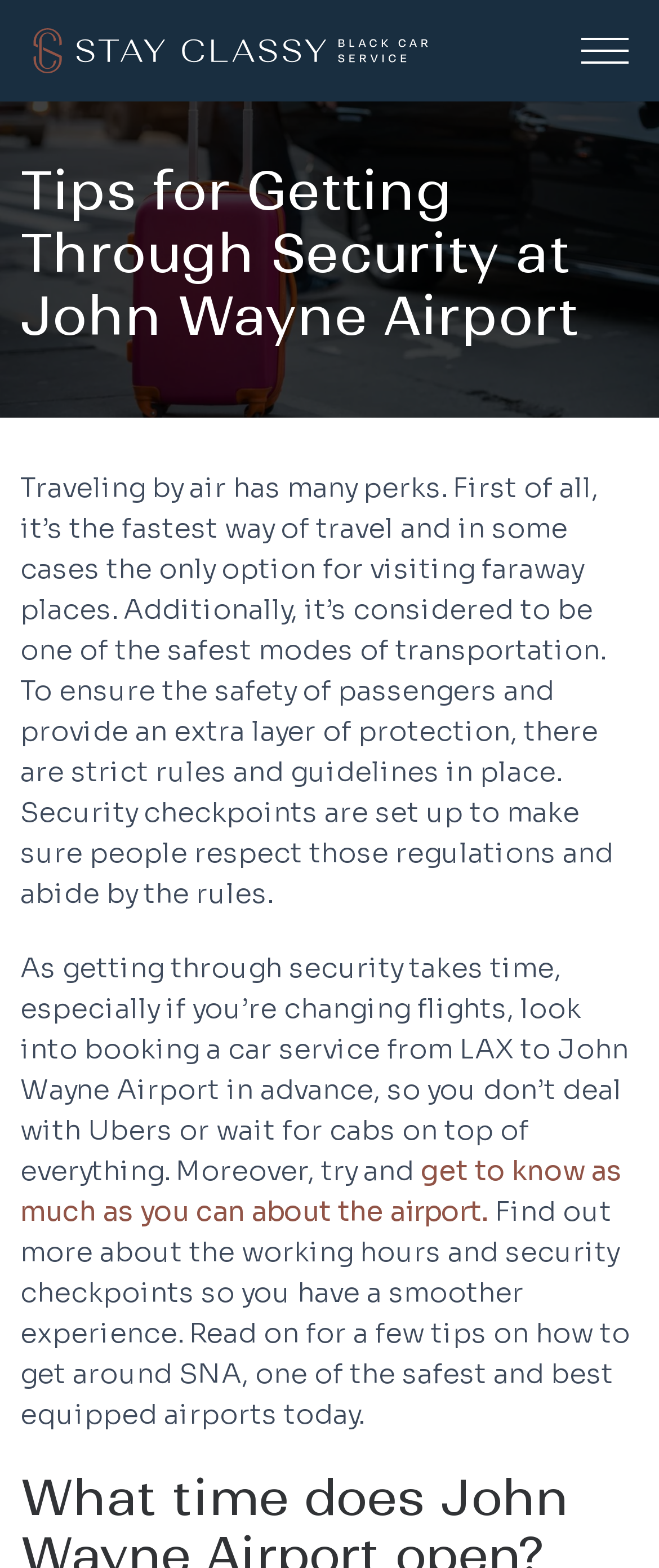What should one find out about the airport?
From the details in the image, answer the question comprehensively.

The webpage advises readers to find out more about the working hours and security checkpoints of the John Wayne Airport to have a smoother experience.